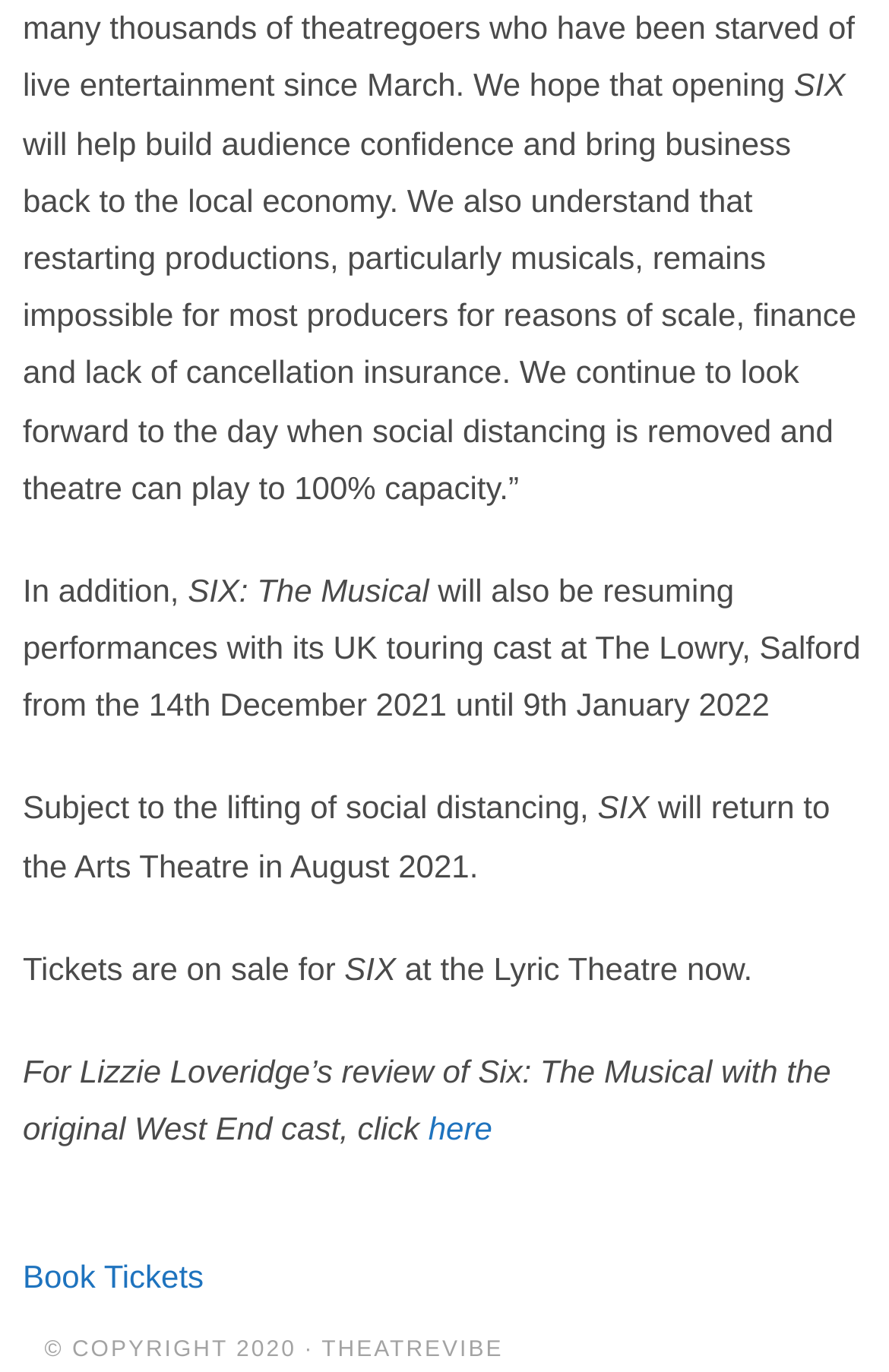Answer the question below using just one word or a short phrase: 
What is the name of the reviewer who wrote about Six: The Musical?

Lizzie Loveridge